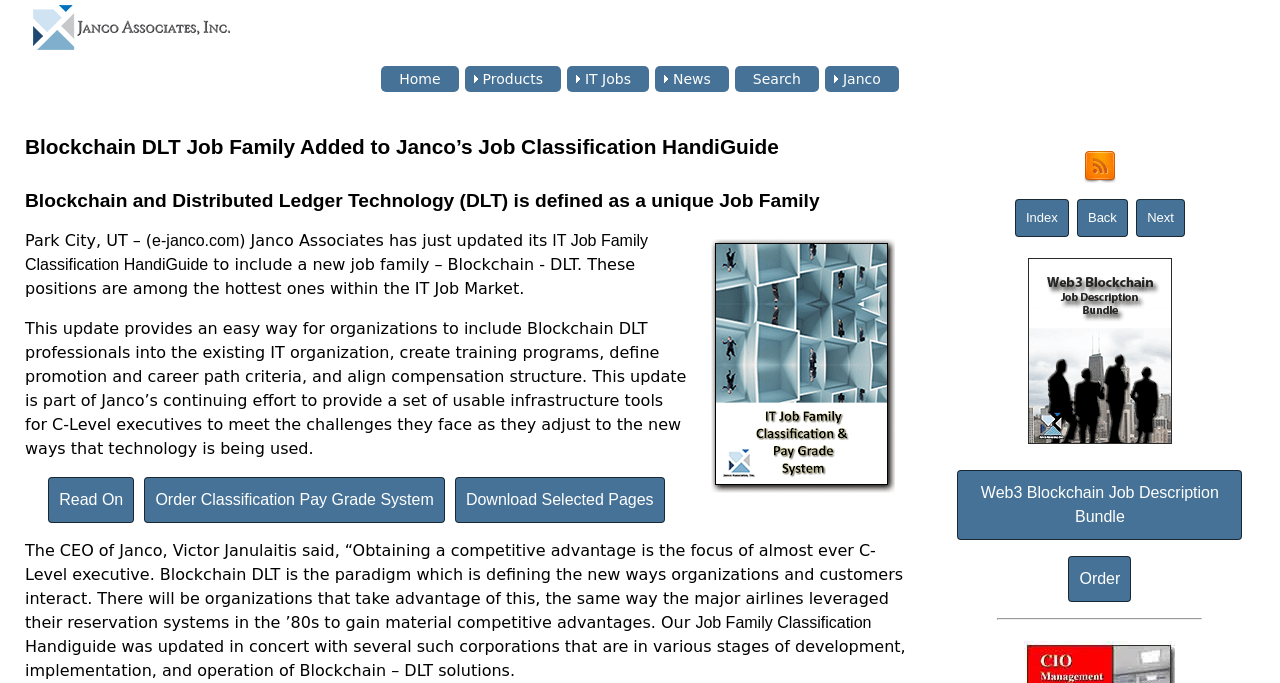Please answer the following question using a single word or phrase: 
What is the new job family added to Janco's Job Classification HandiGuide?

Blockchain DLT